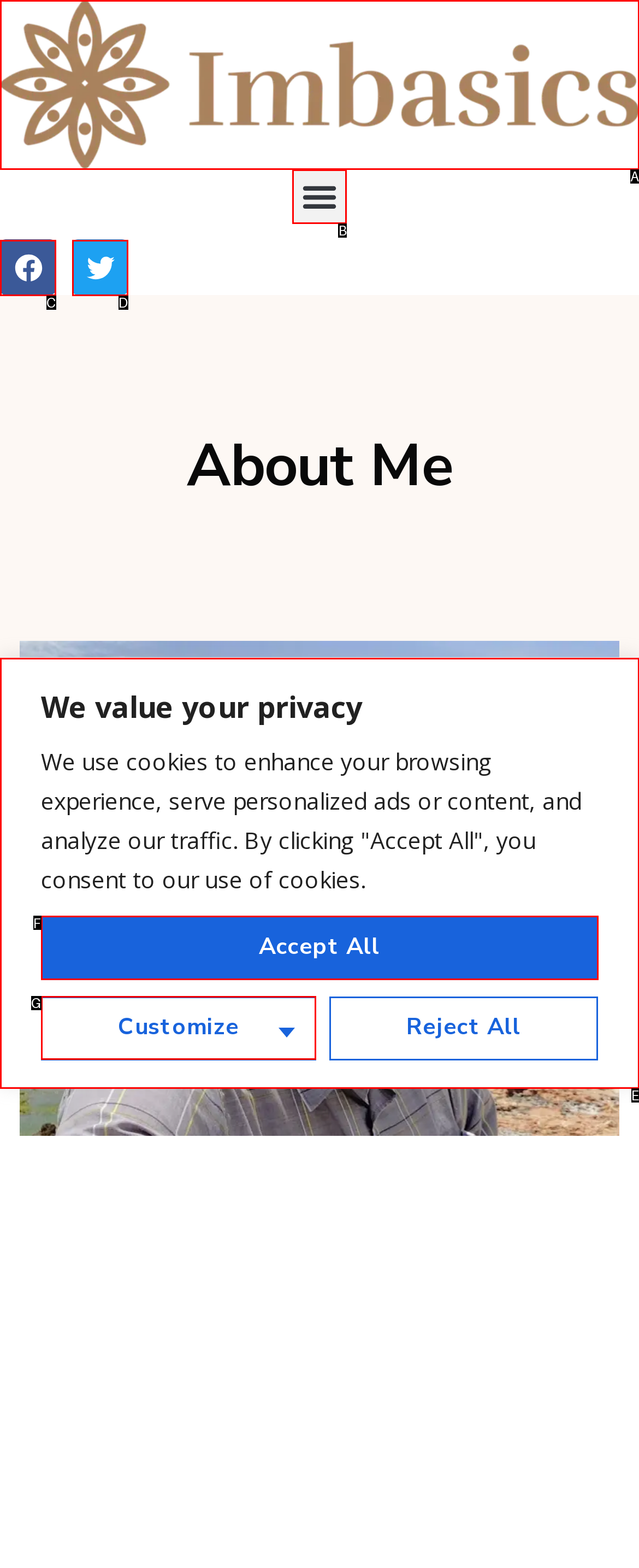Determine which HTML element best suits the description: Twitter. Reply with the letter of the matching option.

D